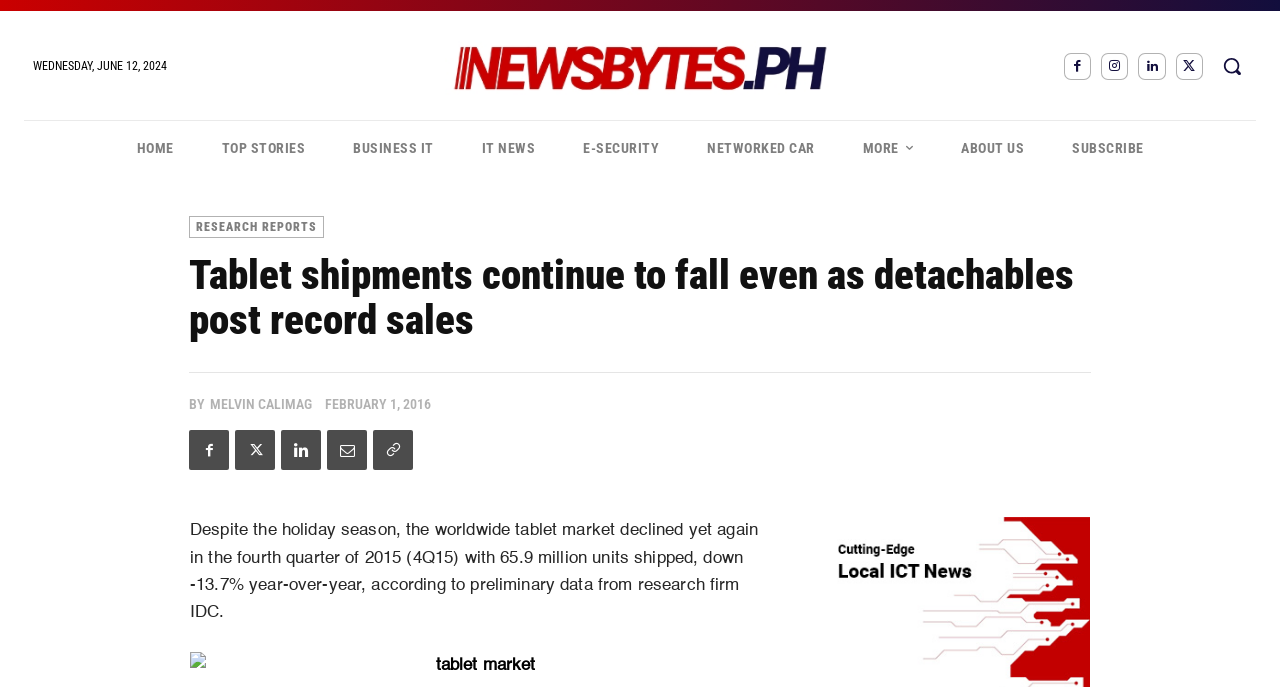Determine the bounding box coordinates of the section to be clicked to follow the instruction: "Check the 'Indirizzi e contatti' section". The coordinates should be given as four float numbers between 0 and 1, formatted as [left, top, right, bottom].

None